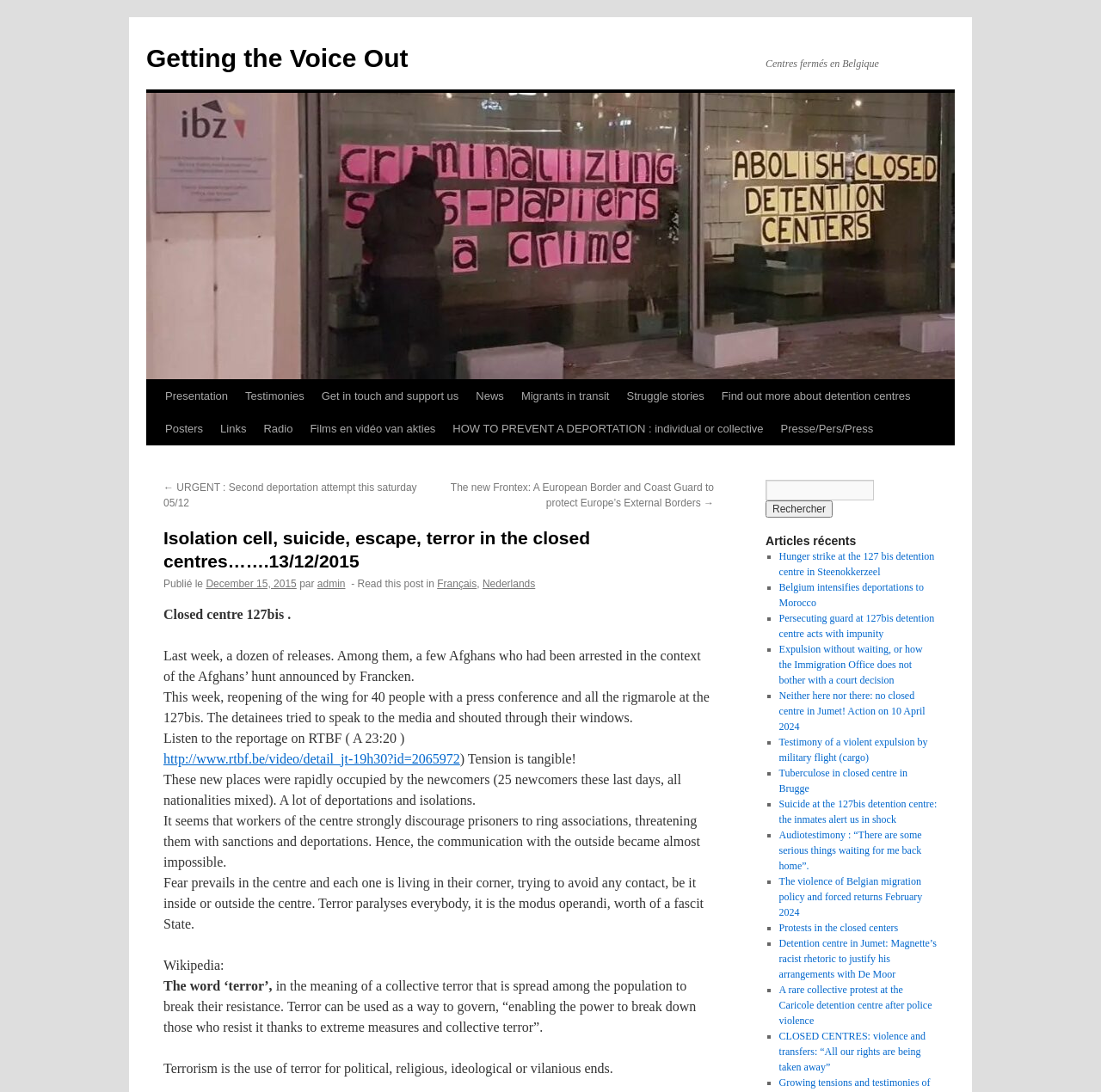Answer the following query concisely with a single word or phrase:
What is the topic of the article?

Closed centres in Belgium